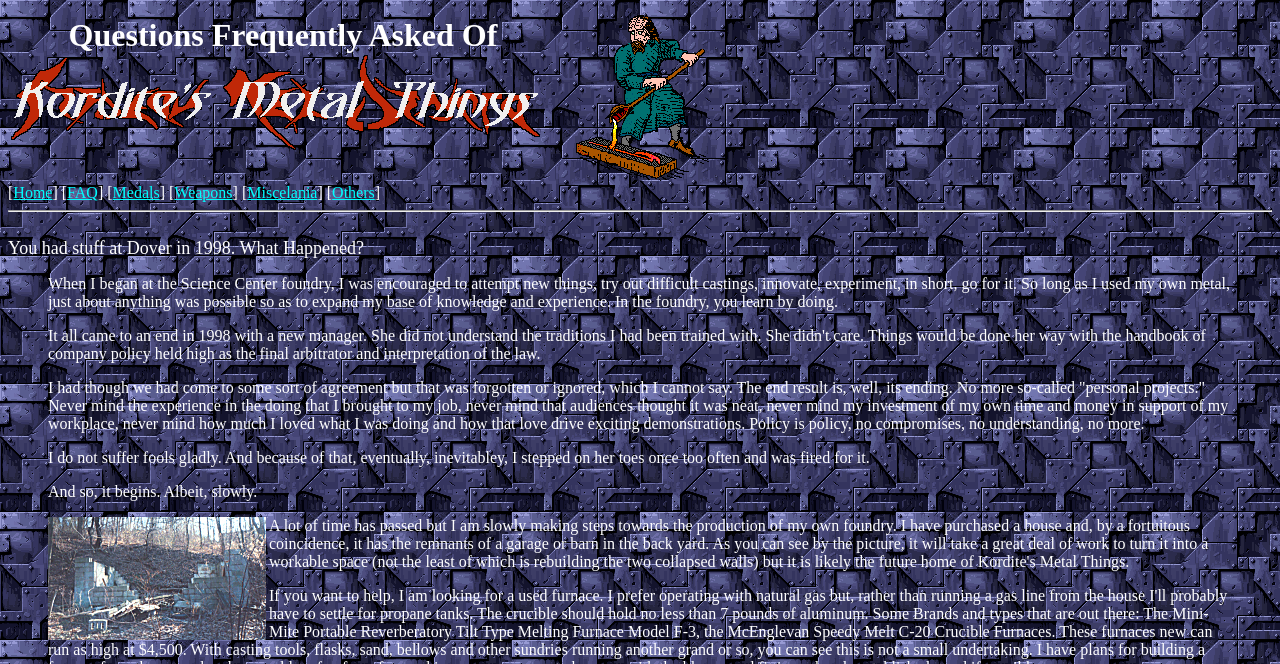Given the description: "legal financing tools", determine the bounding box coordinates of the UI element. The coordinates should be formatted as four float numbers between 0 and 1, [left, top, right, bottom].

None